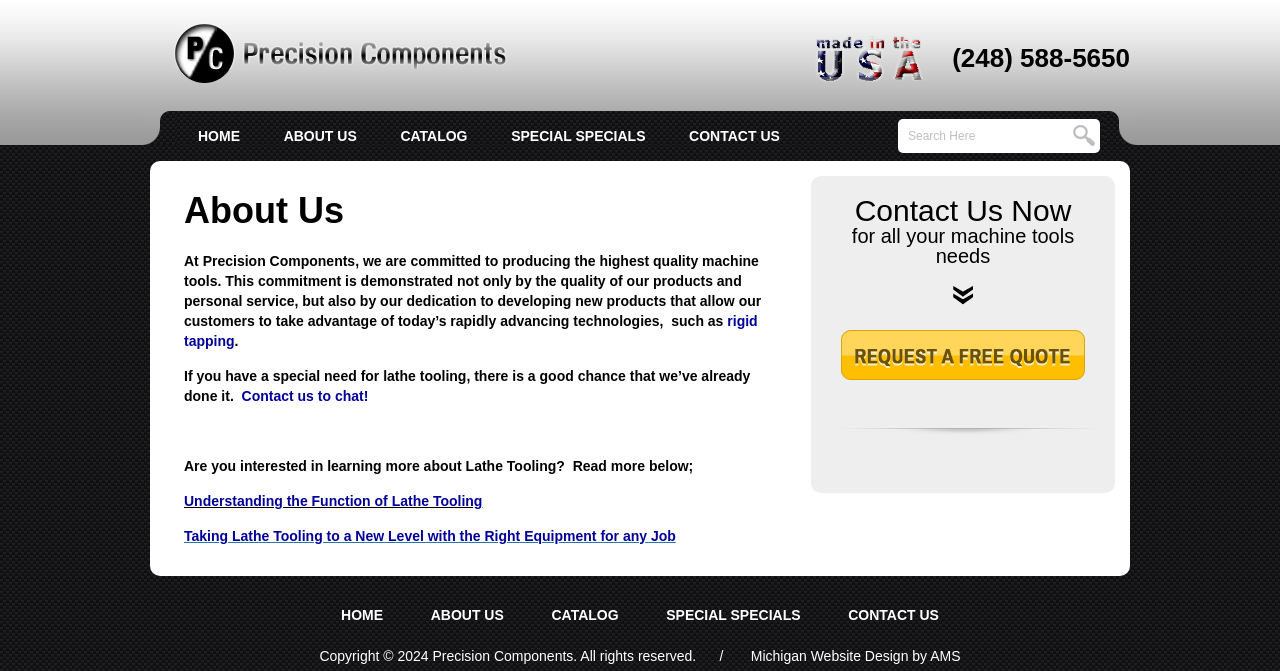Determine the bounding box coordinates of the area to click in order to meet this instruction: "Read more about 'Understanding the Function of Lathe Tooling'".

[0.144, 0.735, 0.377, 0.759]